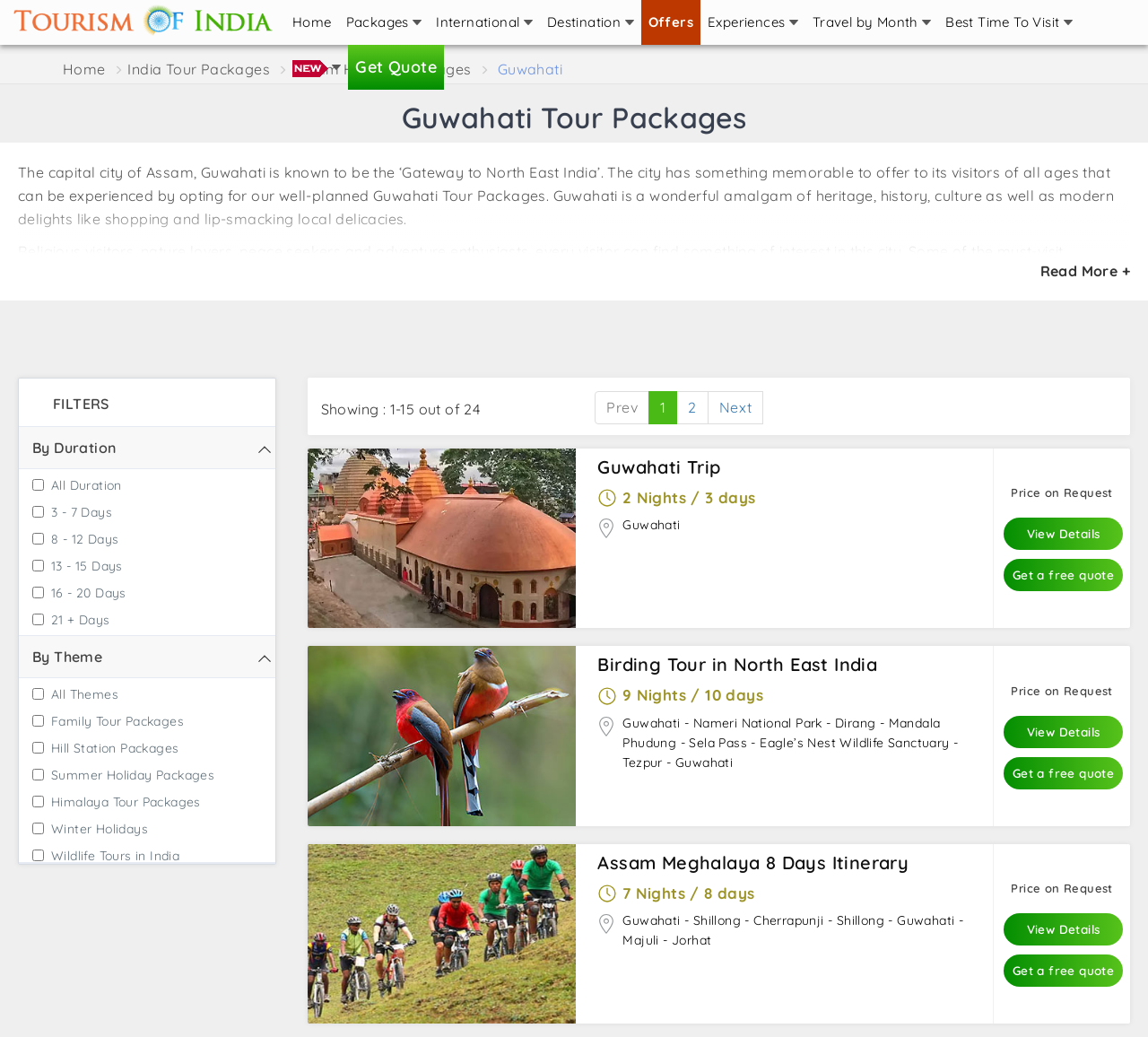What is the duration of the 'Guwahati Trip' package? Using the information from the screenshot, answer with a single word or phrase.

2 Nights / 3 days